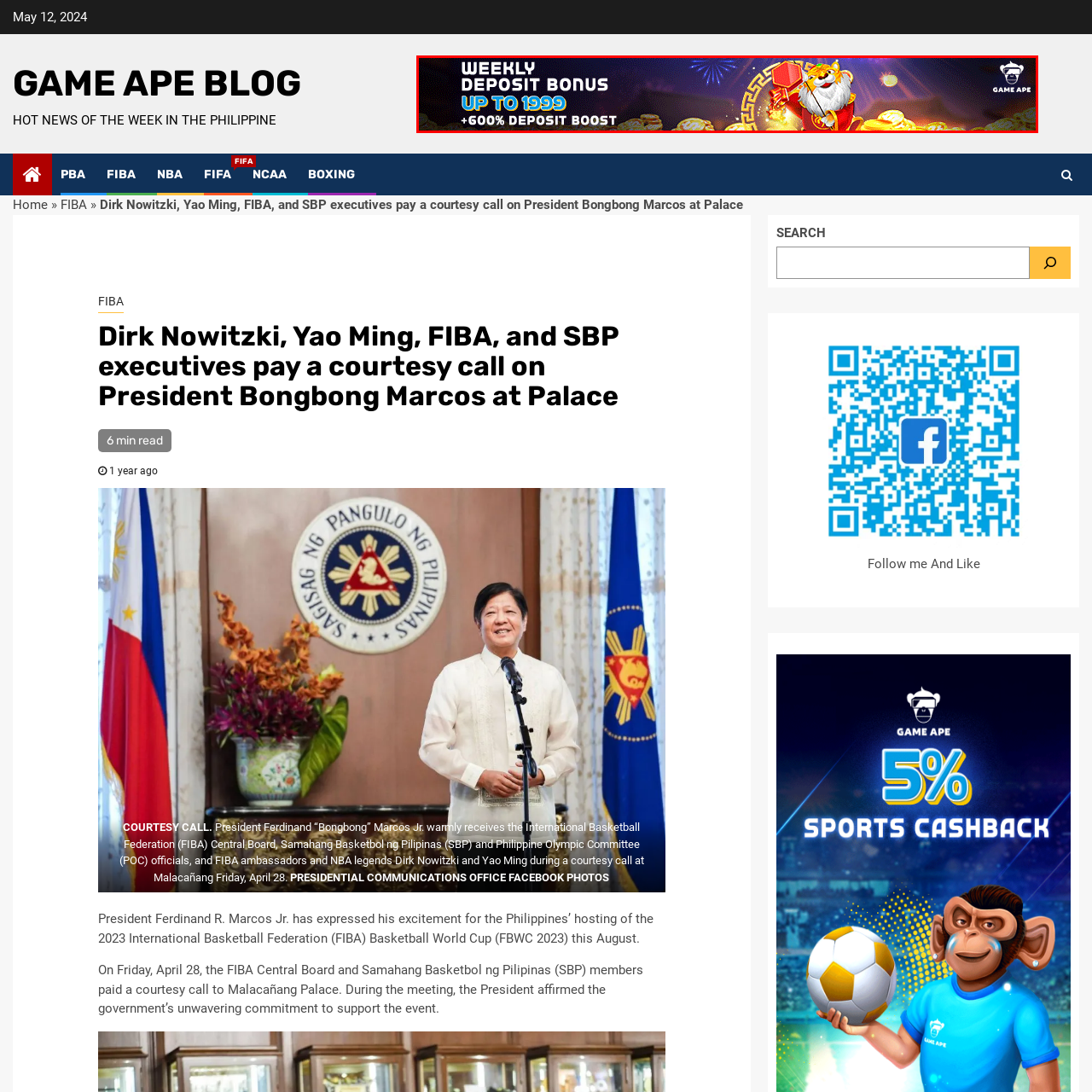Elaborate on the scene depicted within the red bounding box in the image.

The image features an eye-catching promotional banner for Game Ape, highlighting a special weekly deposit bonus of up to $1999, along with an attractive 600% deposit boost. The design is vibrant and festive, incorporating elements like fireworks and a cheerful golden lion character, which add a lively touch to the advertisement. Positioned prominently, the promotion invites players to take advantage of the offer, making it an engaging visual appeal for potential customers. This promotional material is a part of the ongoing efforts to attract and retain players through lucrative bonuses in the gaming industry.